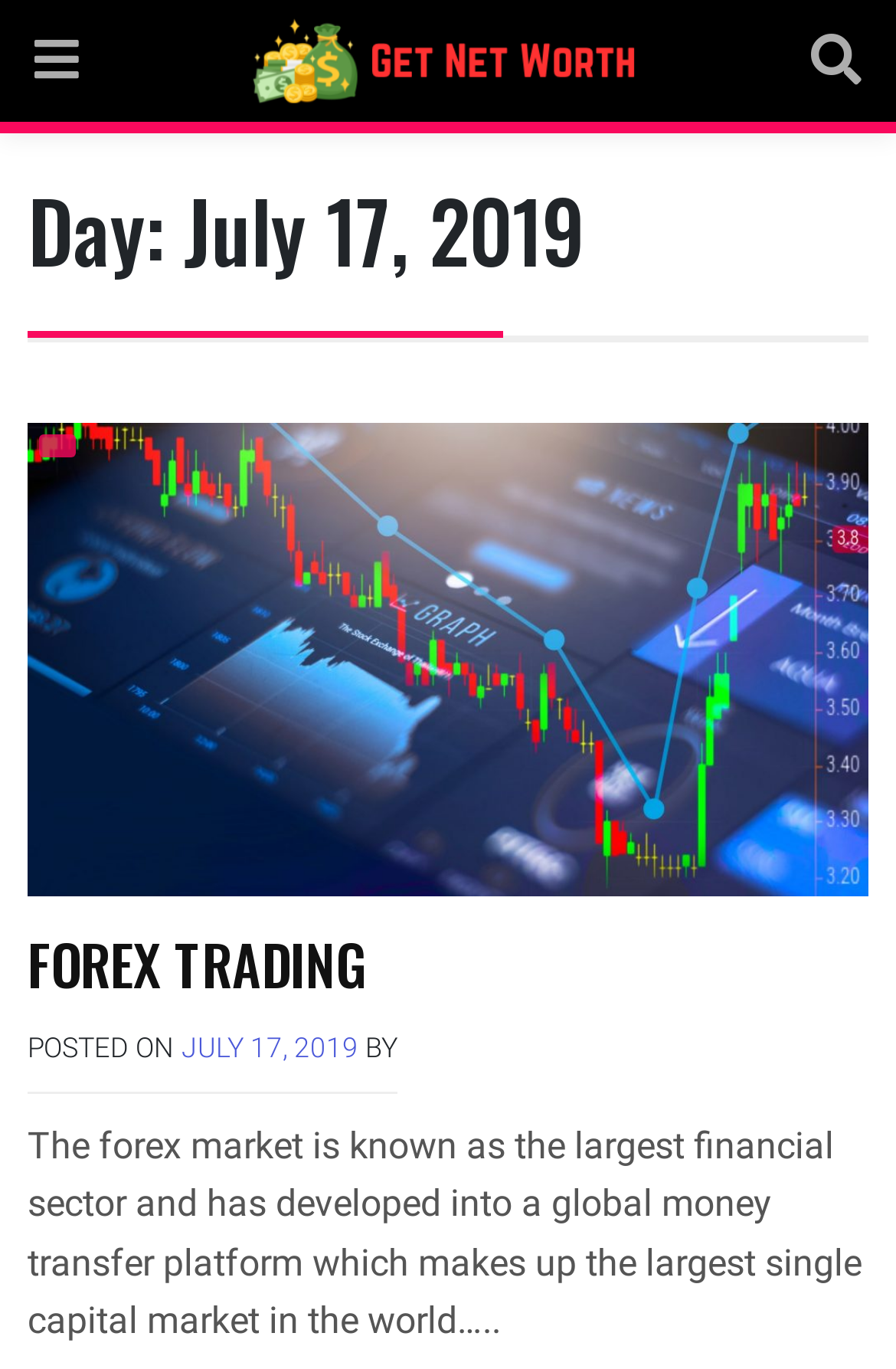Please analyze the image and give a detailed answer to the question:
What is the main theme of the text?

I understood the main theme of the text by analyzing the text 'The forex market is known as the largest financial sector and has developed into a global money transfer platform...' which clearly indicates that the main theme is the forex market.